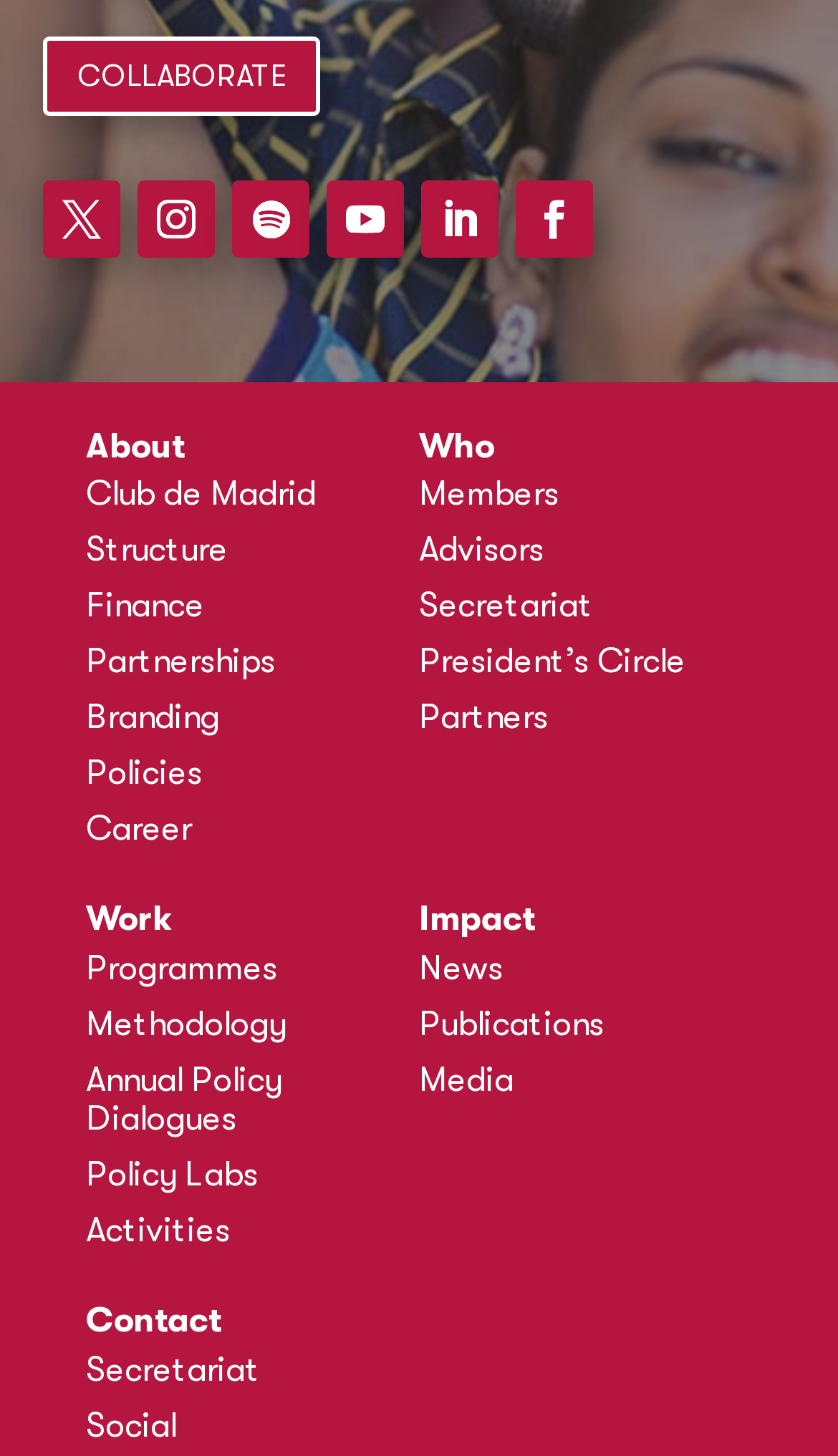Highlight the bounding box coordinates of the element that should be clicked to carry out the following instruction: "Read News". The coordinates must be given as four float numbers ranging from 0 to 1, i.e., [left, top, right, bottom].

[0.5, 0.652, 0.6, 0.69]